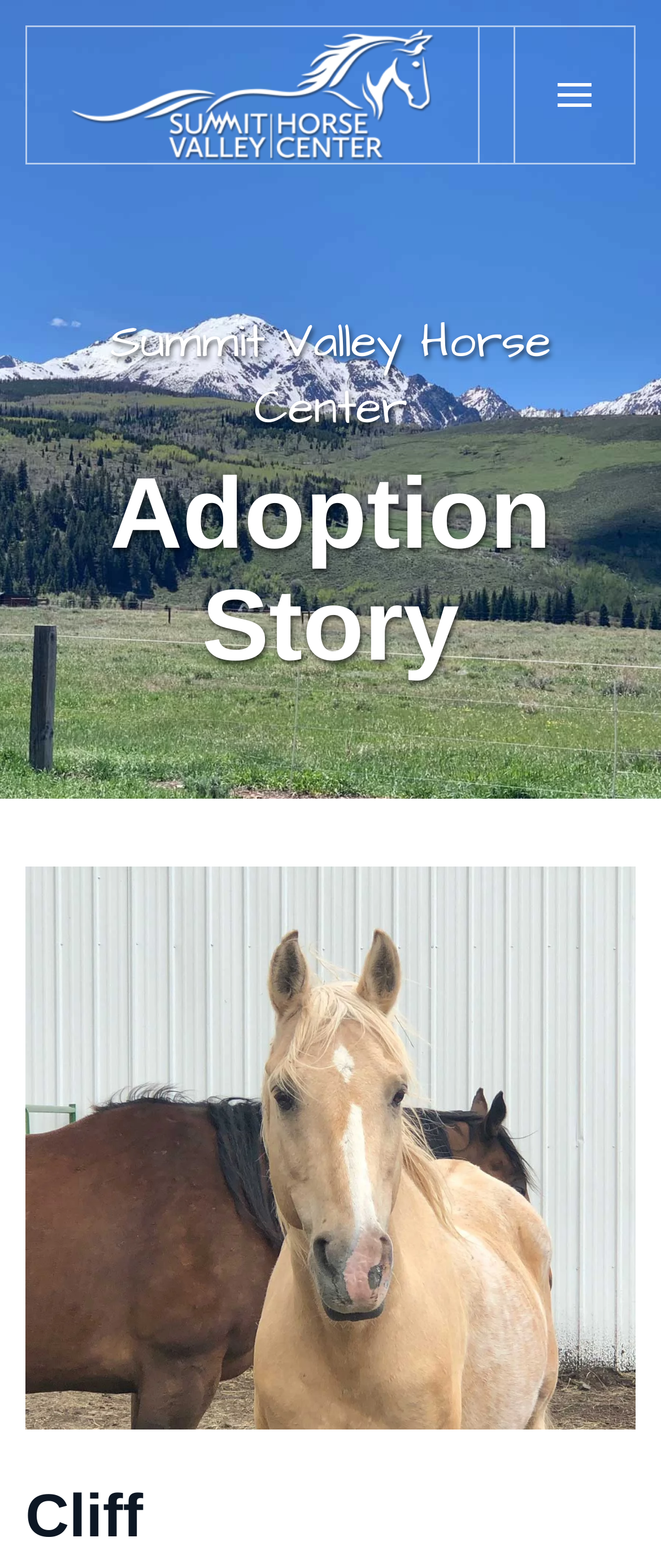Give an in-depth explanation of the webpage layout and content.

The webpage is about Cliff and Summit Valley Horse Center. At the top left, there is a link to "Skip to main content". Next to it, on the same line, is a link to "Back to home" accompanied by an image with the text "MAKAI". On the top right, there is a button to "Open menu" with a small icon beside it. 

Below the top section, the title "Summit Valley Horse Center" is prominently displayed. Underneath the title, there is a heading that reads "Adoption Story", which takes up a significant portion of the page.